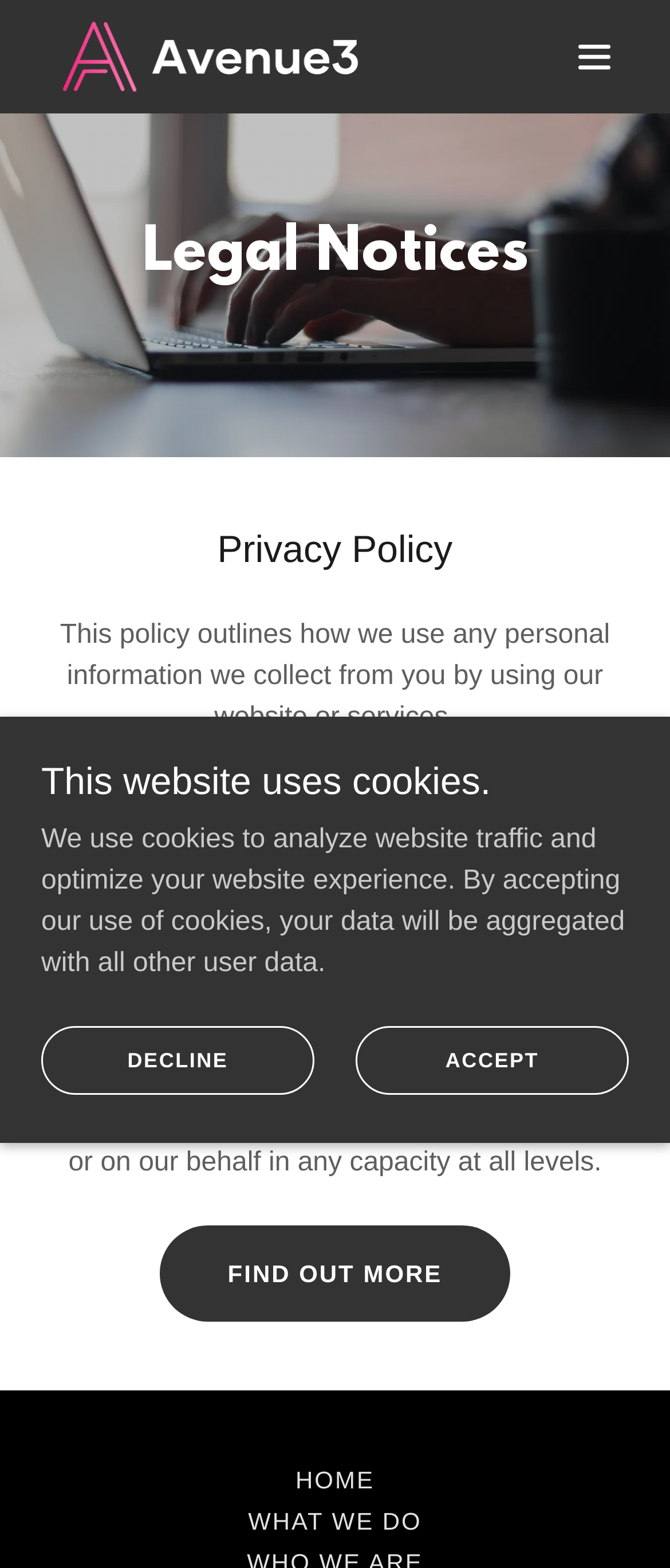Determine the bounding box coordinates of the section to be clicked to follow the instruction: "View the privacy policy". The coordinates should be given as four float numbers between 0 and 1, formatted as [left, top, right, bottom].

[0.324, 0.335, 0.676, 0.366]